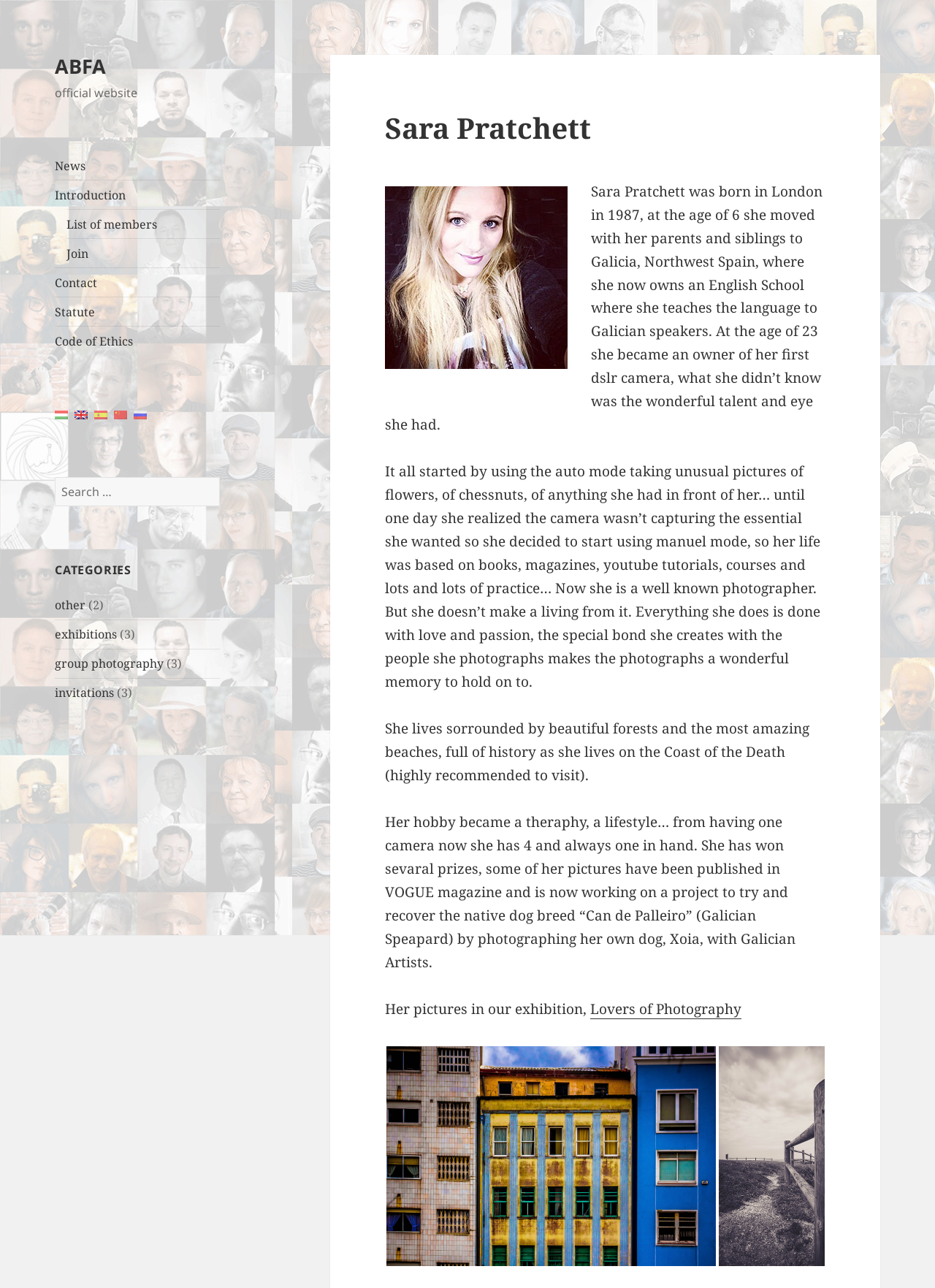Identify the bounding box coordinates for the region of the element that should be clicked to carry out the instruction: "Explore the exhibitions category". The bounding box coordinates should be four float numbers between 0 and 1, i.e., [left, top, right, bottom].

[0.059, 0.486, 0.125, 0.499]